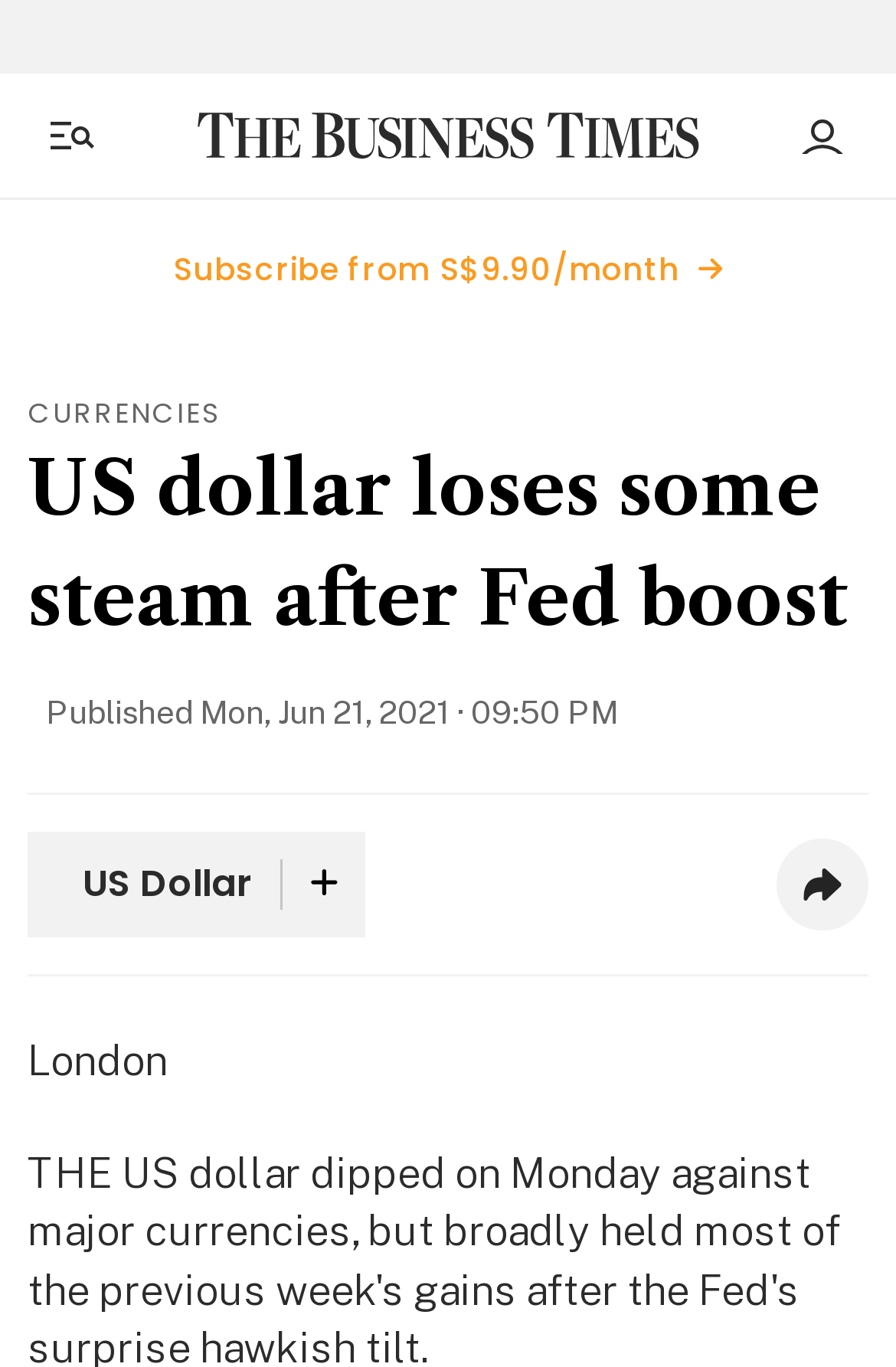Could you identify the text that serves as the heading for this webpage?

US dollar loses some steam after Fed boost